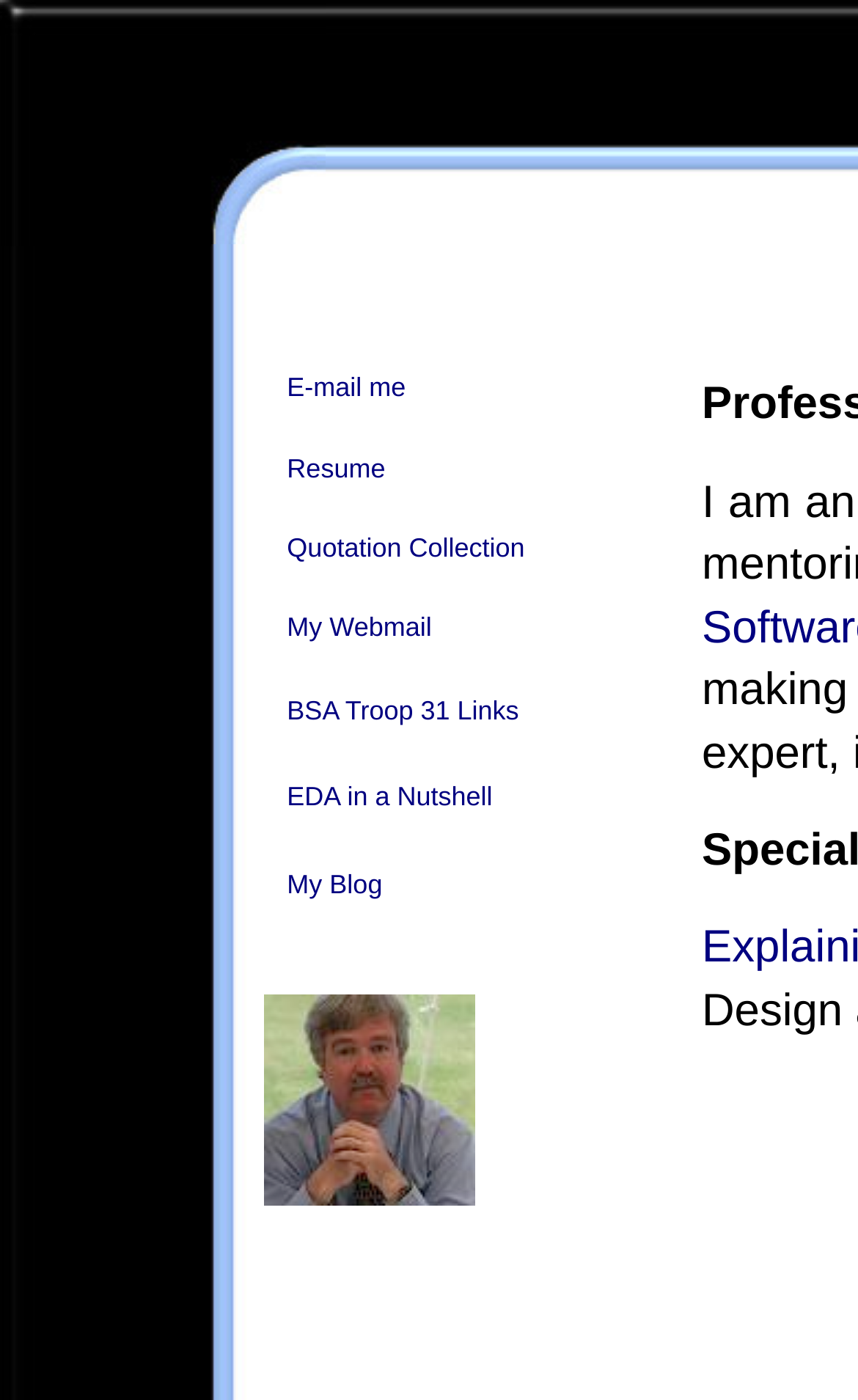Locate the bounding box coordinates of the clickable part needed for the task: "Read My Blog".

[0.334, 0.621, 0.446, 0.643]